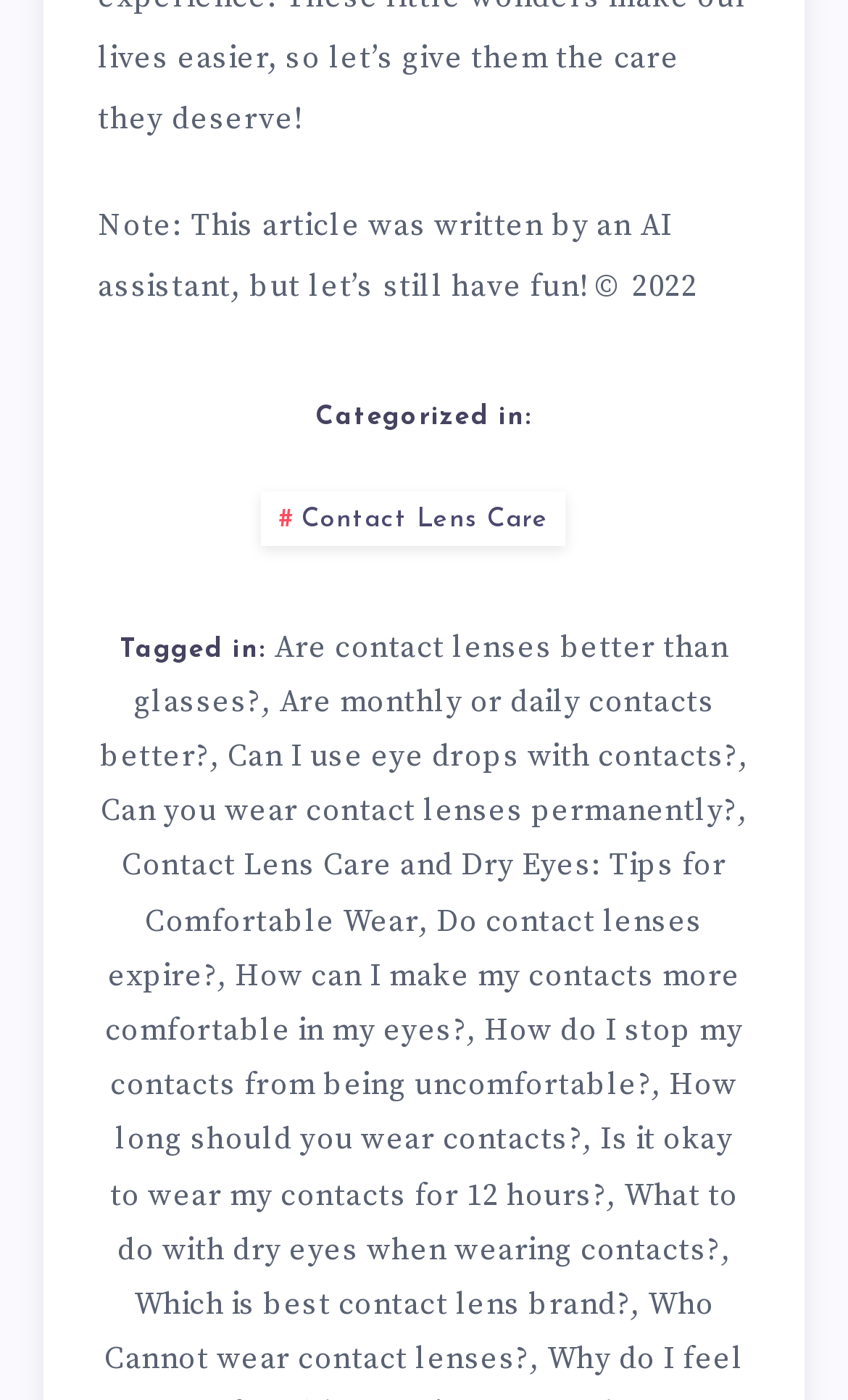Can you find the bounding box coordinates of the area I should click to execute the following instruction: "Click on 'Contact Lens Care'"?

[0.308, 0.351, 0.667, 0.389]